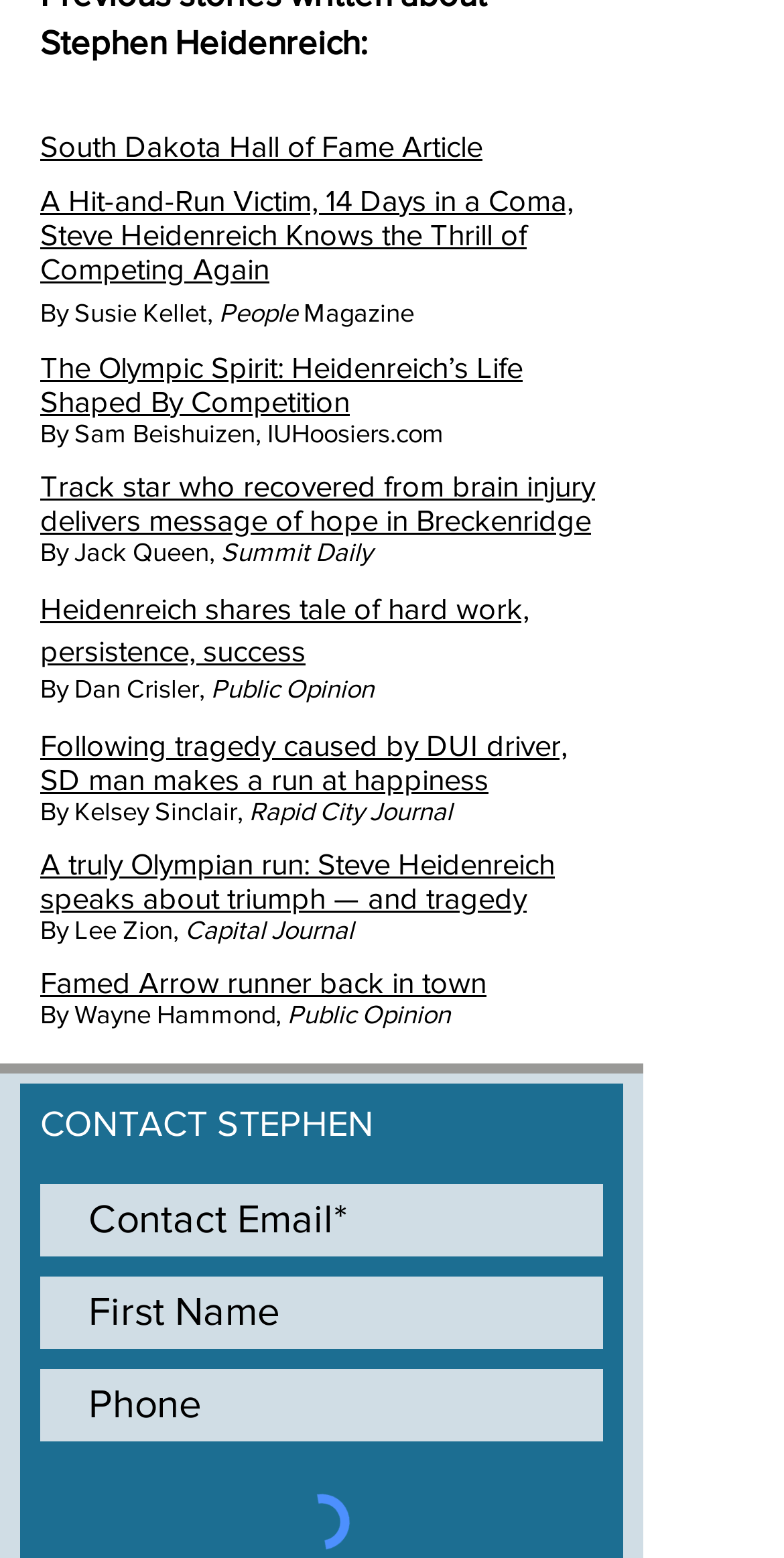Specify the bounding box coordinates of the element's area that should be clicked to execute the given instruction: "Read the article 'A Hit-and-Run Victim, 14 Days in a Coma, Steve Heidenreich Knows the Thrill of Competing Again'". The coordinates should be four float numbers between 0 and 1, i.e., [left, top, right, bottom].

[0.051, 0.117, 0.731, 0.183]